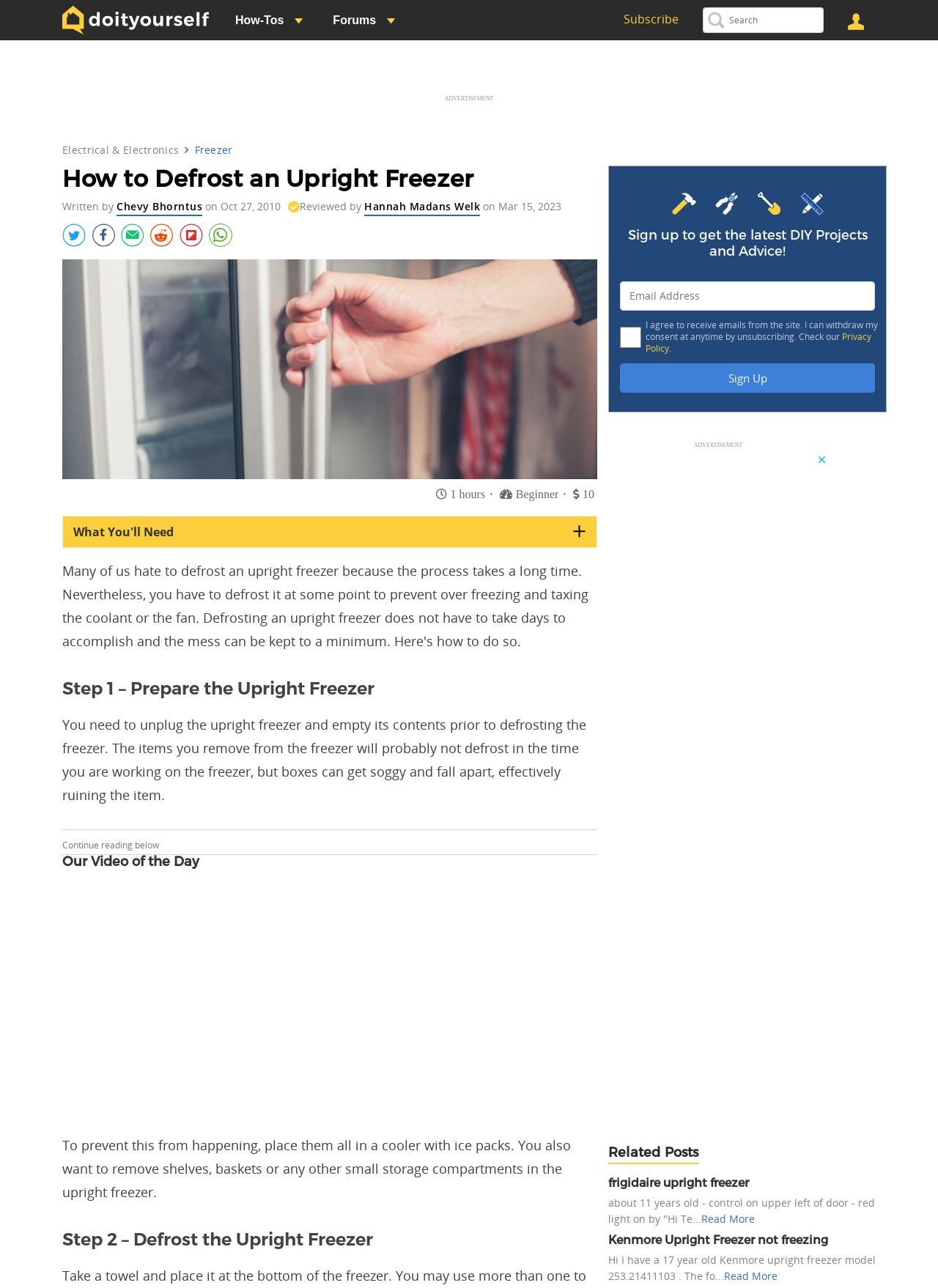Locate the primary heading on the webpage and return its text.

How to Defrost an Upright Freezer